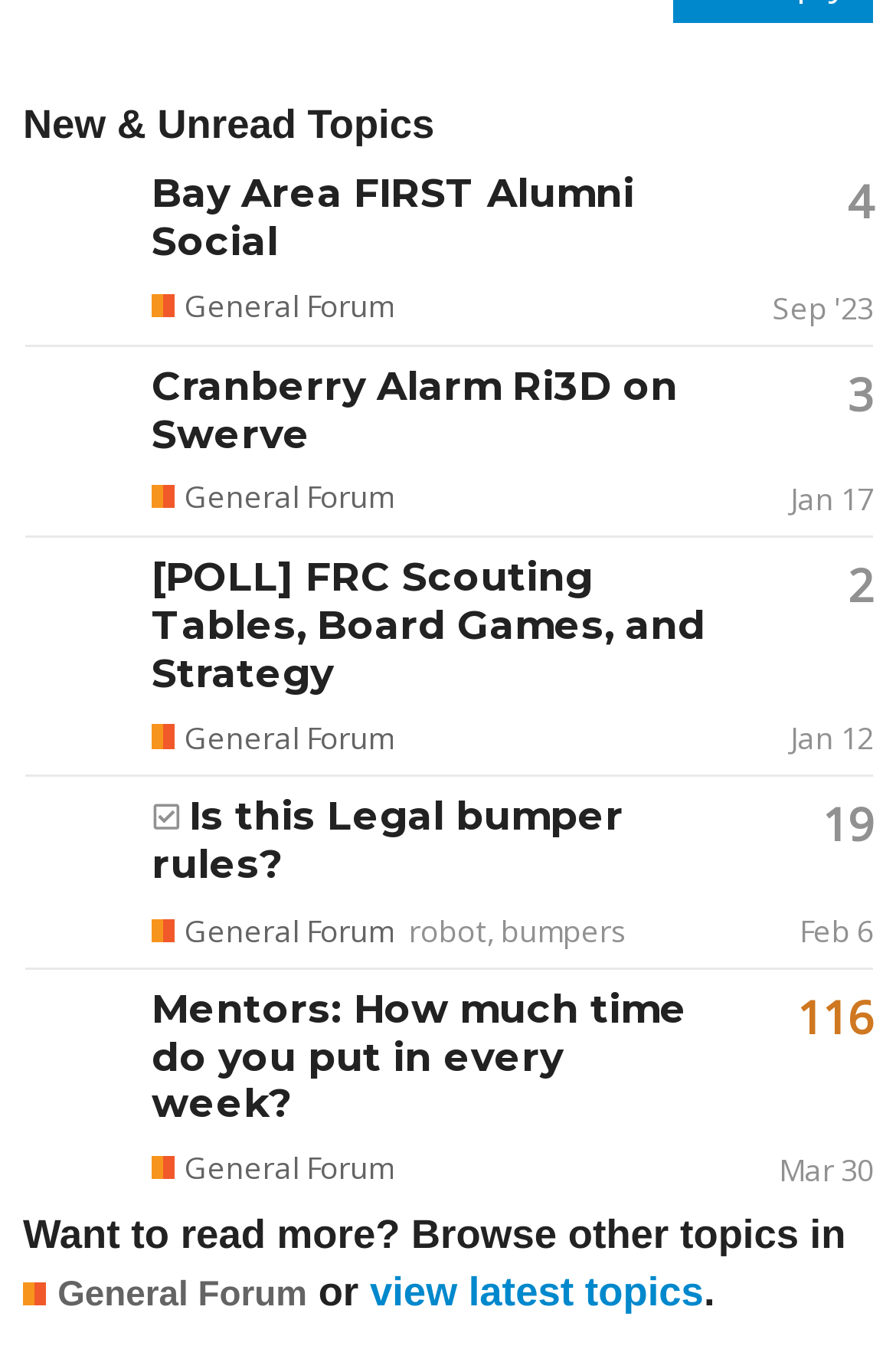Based on the provided description, "view latest topics", find the bounding box of the corresponding UI element in the screenshot.

[0.413, 0.924, 0.785, 0.958]